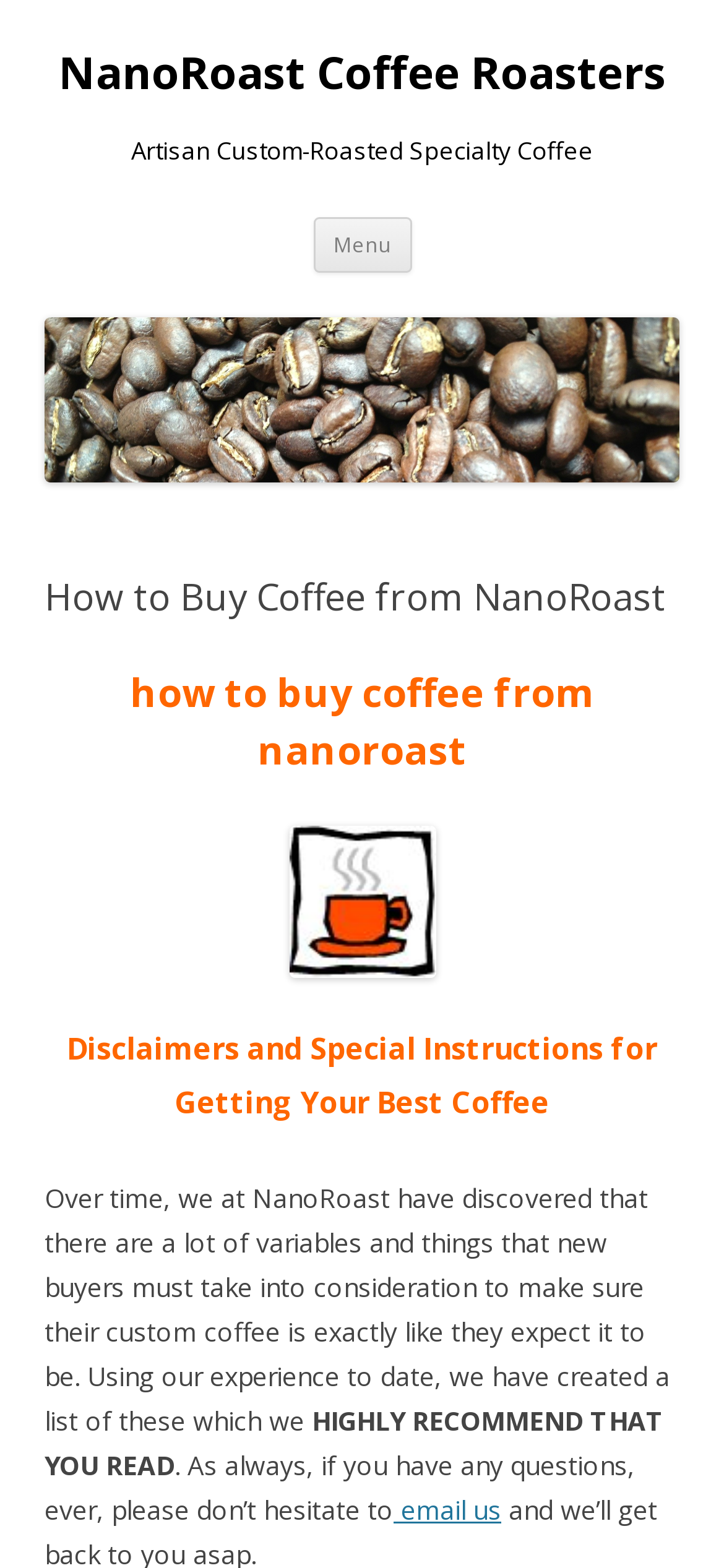Provide a thorough summary of the webpage.

The webpage is about NanoRoast Coffee Roasters, specifically providing information on how to buy coffee from them. At the top, there is a heading with the company name, "NanoRoast Coffee Roasters", which is also a link. Below it, there is a smaller heading that describes the company as "Artisan Custom-Roasted Specialty Coffee". 

To the right of these headings, there is a button labeled "Menu" and a link that allows users to "Skip to content". Further down, there is another link with the company name, accompanied by an image of the company logo.

The main content of the page is divided into sections, with headings that guide the user through the process of buying coffee. The first section is titled "How to Buy Coffee from NanoRoast", followed by a section with disclaimers and special instructions for getting the best coffee. 

The text in these sections explains the importance of considering various factors when buying custom coffee, and provides a list of things to keep in mind. The text is written in a conversational tone, with the company encouraging users to read the instructions carefully and reach out if they have any questions. There is also a link to email the company at the bottom of the page.